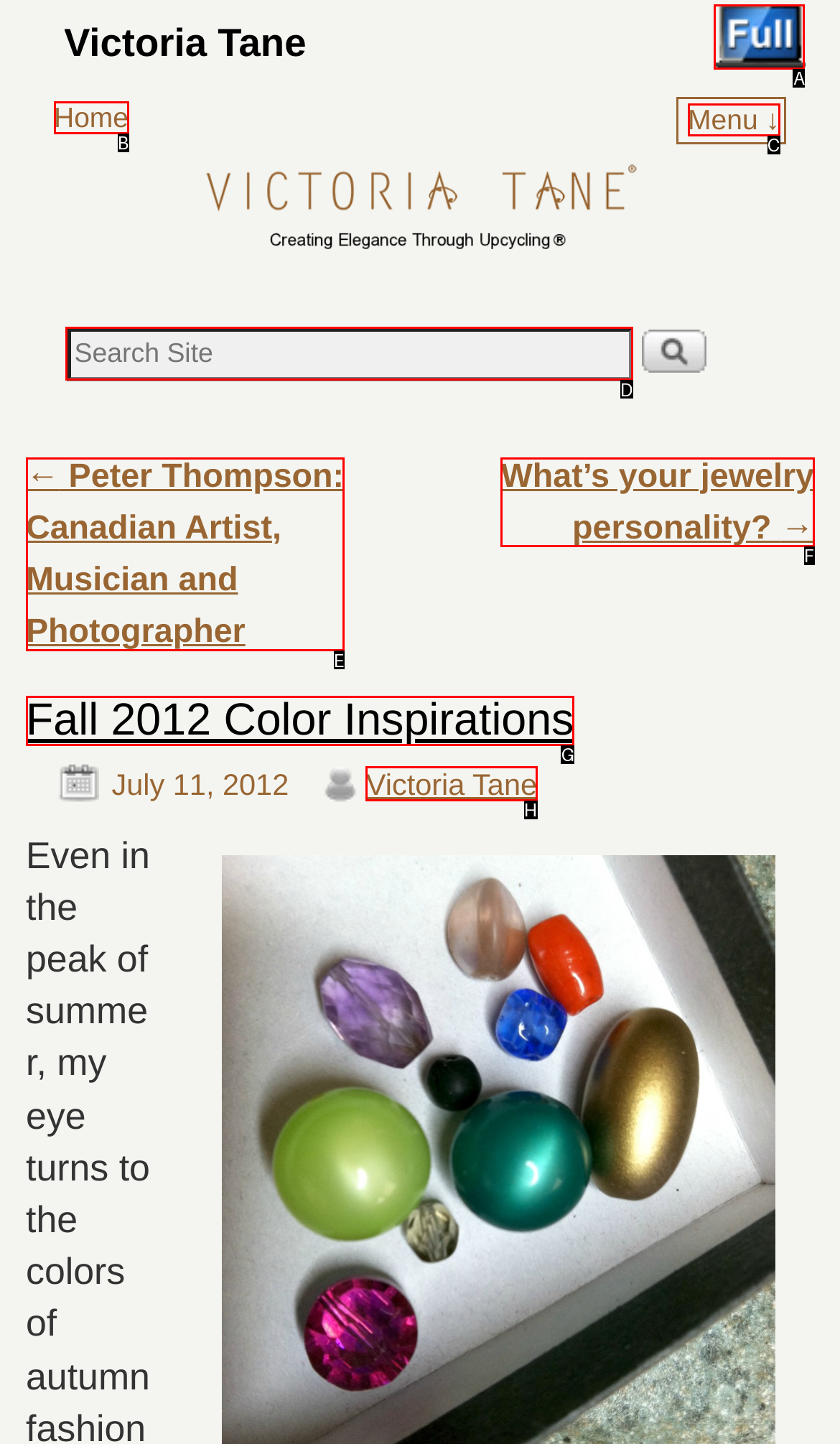From the description: Home, identify the option that best matches and reply with the letter of that option directly.

B